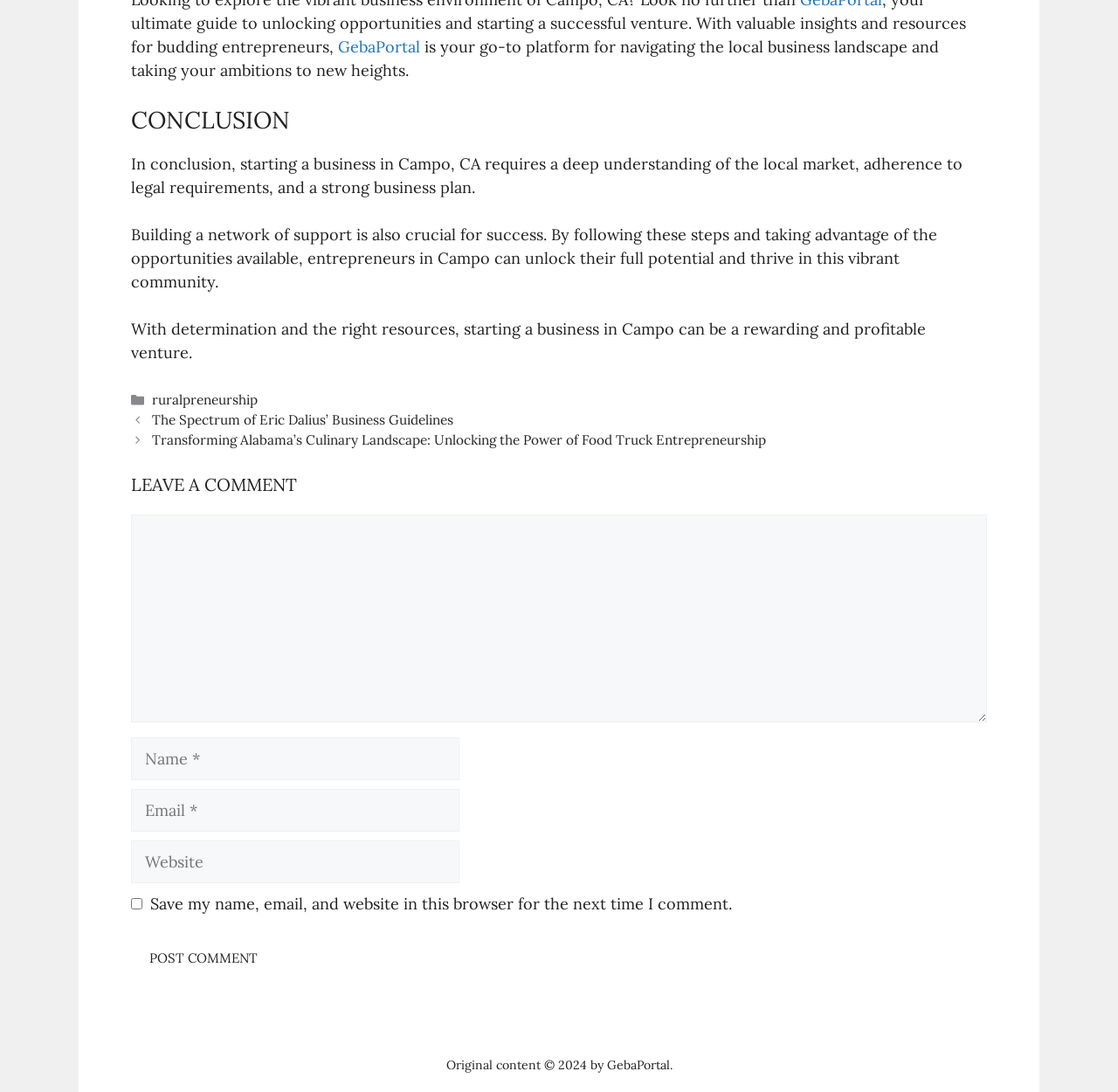What is the copyright year mentioned at the bottom of the webpage?
Give a detailed explanation using the information visible in the image.

The copyright notice at the bottom of the webpage mentions the year 2024, indicating that the content on the webpage is original and copyrighted by GebaPortal.